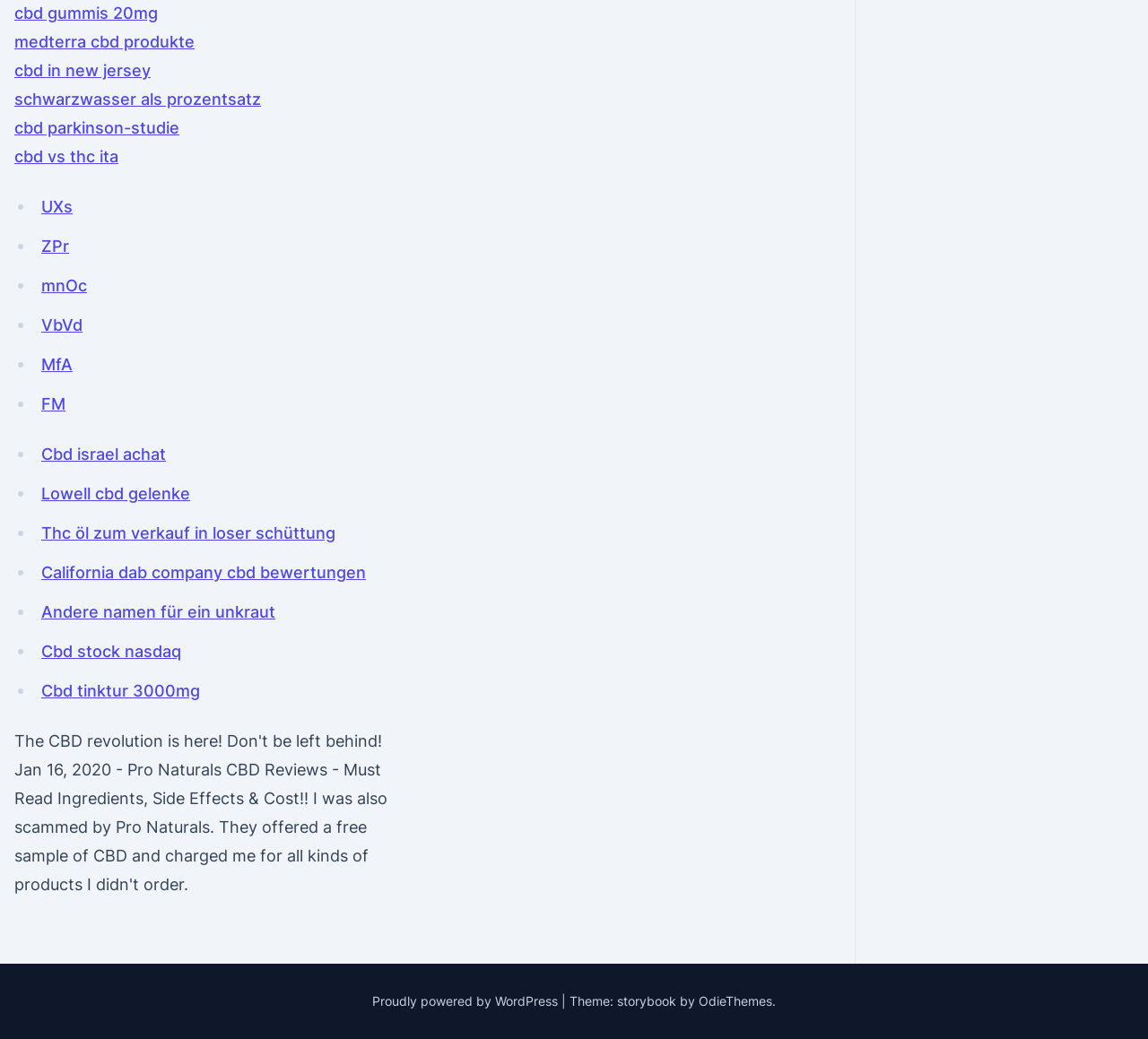What is the theme of the website?
We need a detailed and exhaustive answer to the question. Please elaborate.

The text 'Theme: storybook by' followed by the link 'OdieThemes' suggests that the theme of the website is called 'storybook' and it is designed by OdieThemes.